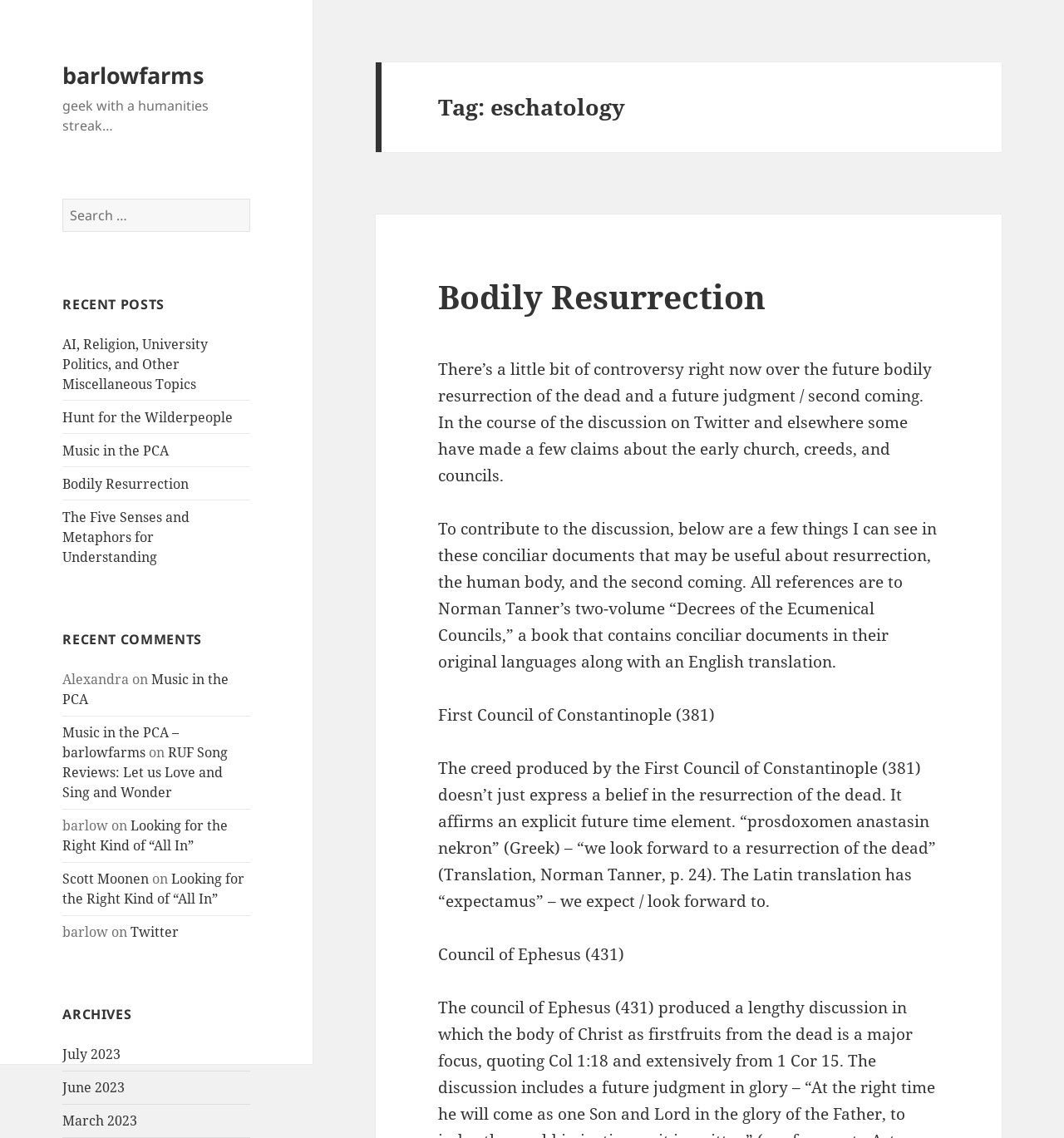Please determine the bounding box coordinates for the element that should be clicked to follow these instructions: "Read the recent post 'AI, Religion, University Politics, and Other Miscellaneous Topics'".

[0.059, 0.294, 0.196, 0.345]